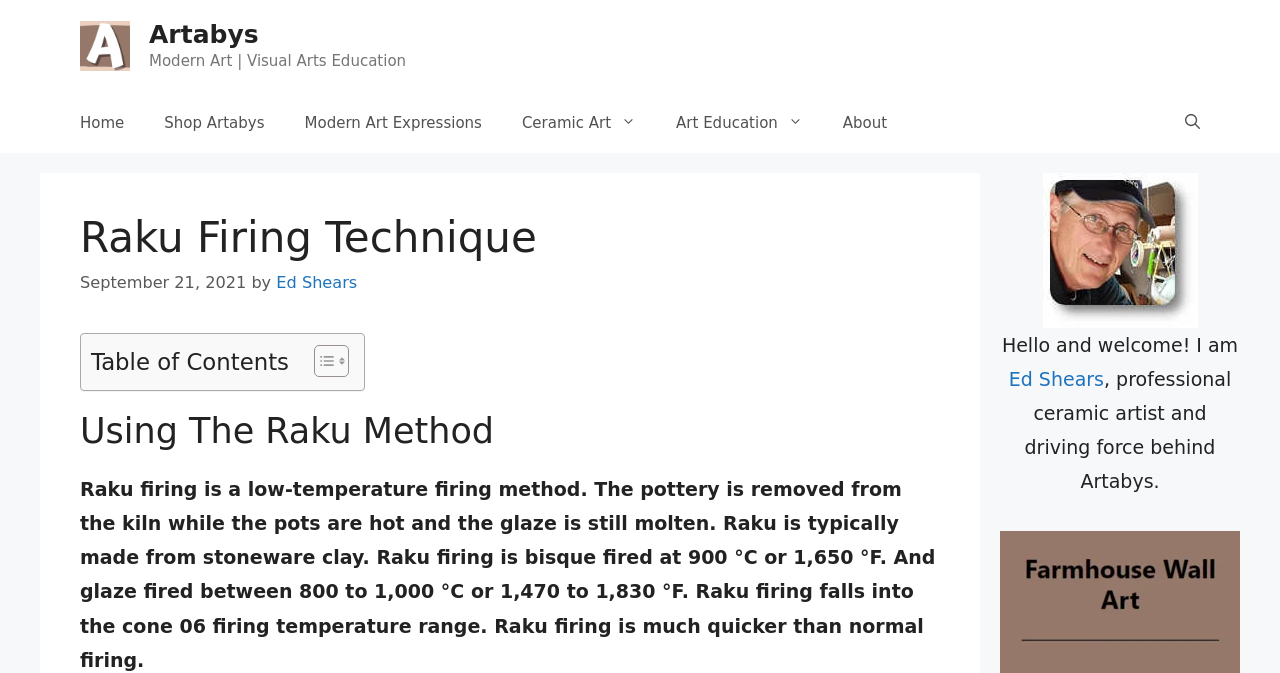Locate the bounding box coordinates of the clickable part needed for the task: "Toggle the 'Table of Content'".

[0.234, 0.511, 0.269, 0.562]